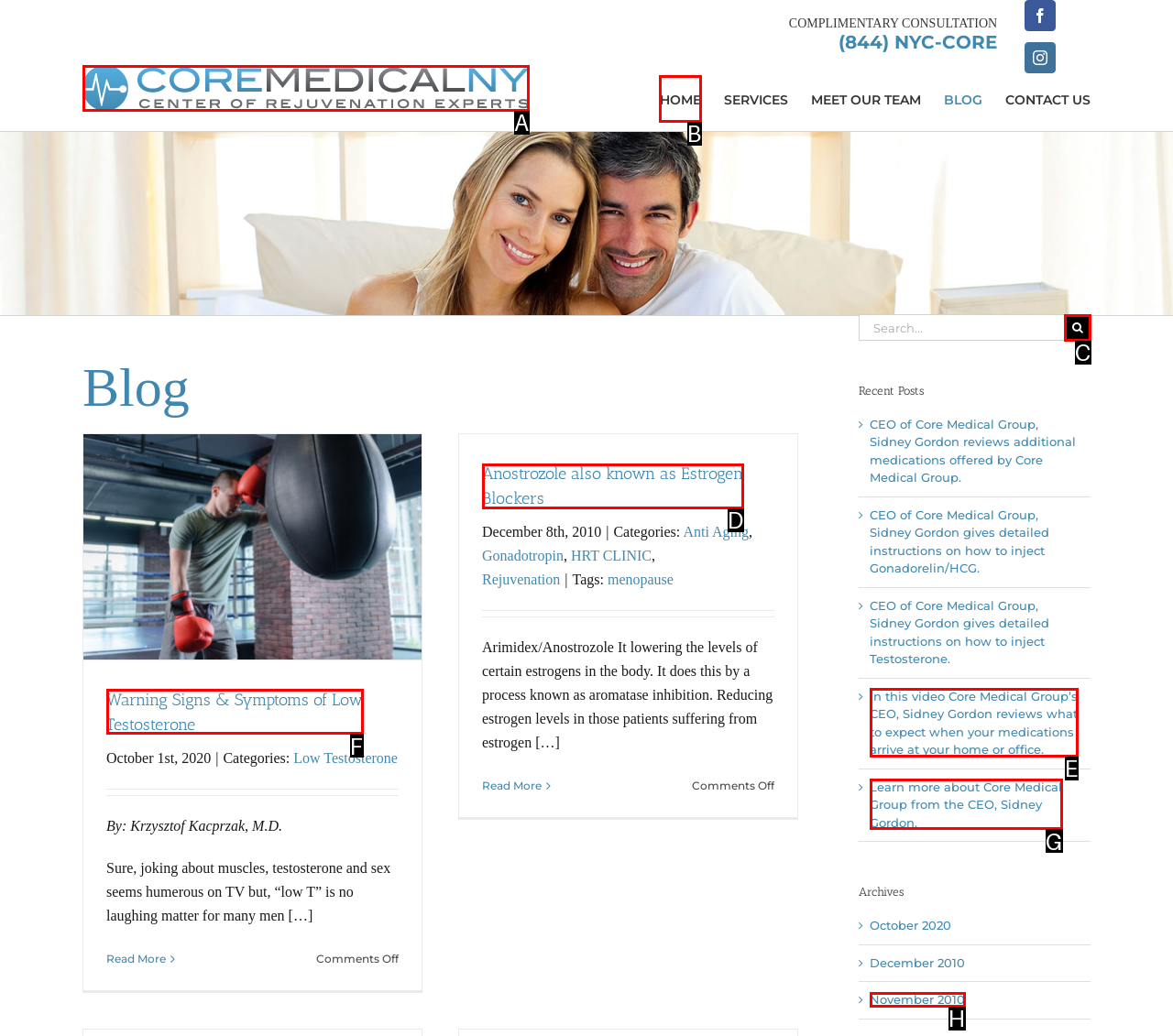Which option should I select to accomplish the task: Click on the 'HOME' link? Respond with the corresponding letter from the given choices.

B